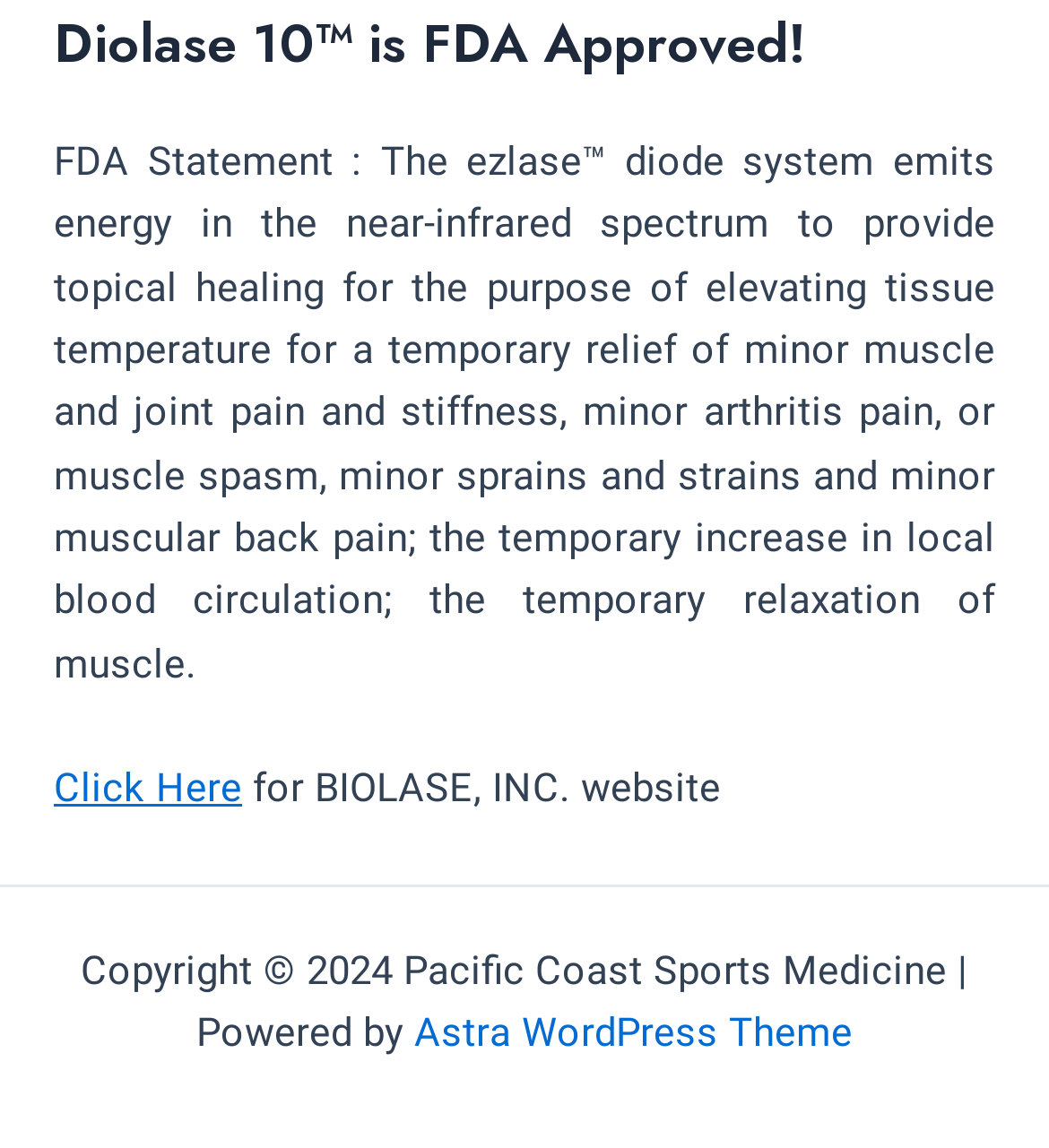Locate the bounding box coordinates for the element described below: "Click Here". The coordinates must be four float values between 0 and 1, formatted as [left, top, right, bottom].

[0.051, 0.666, 0.231, 0.708]